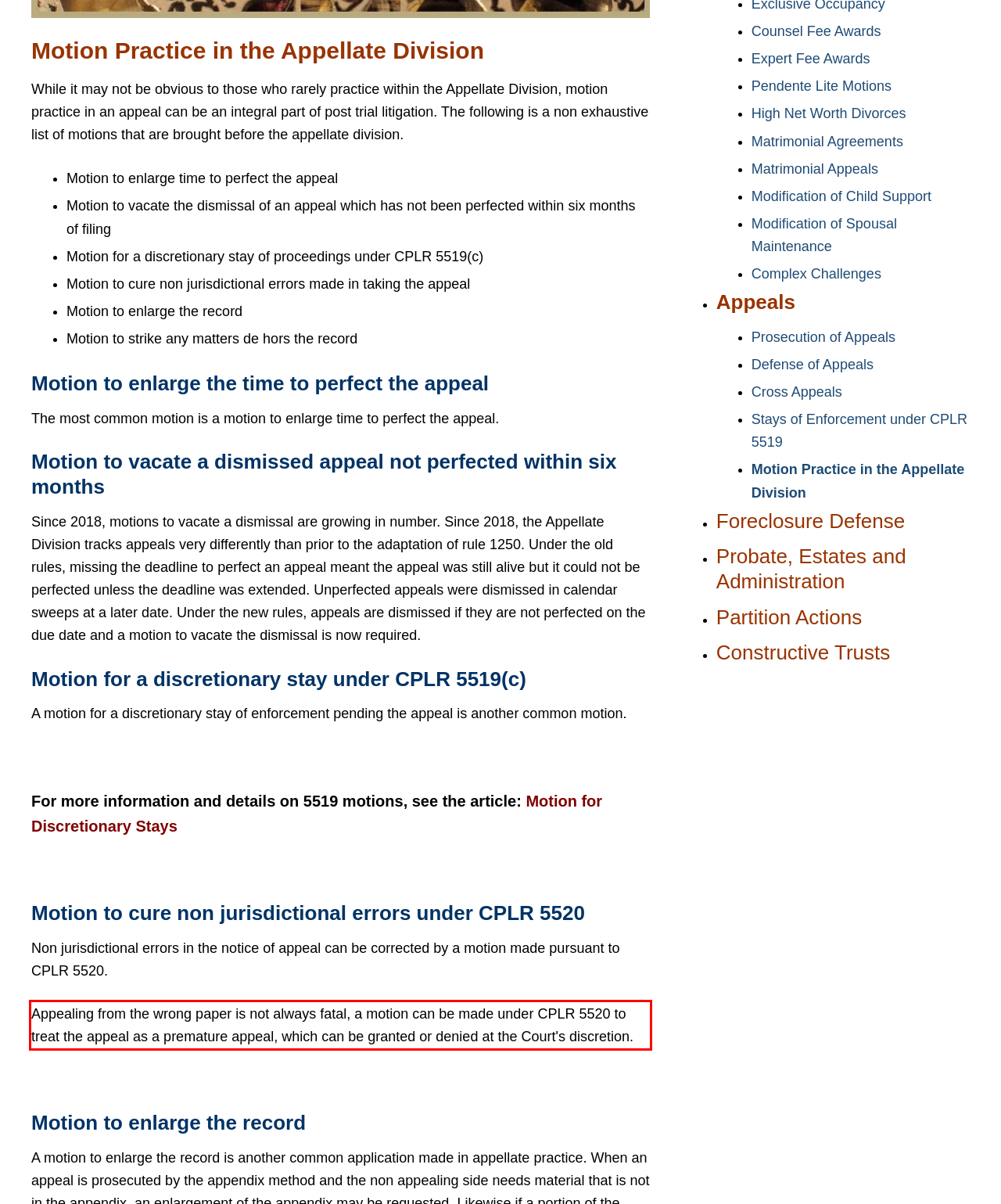Identify the red bounding box in the webpage screenshot and perform OCR to generate the text content enclosed.

Appealing from the wrong paper is not always fatal, a motion can be made under CPLR 5520 to treat the appeal as a premature appeal, which can be granted or denied at the Court's discretion.